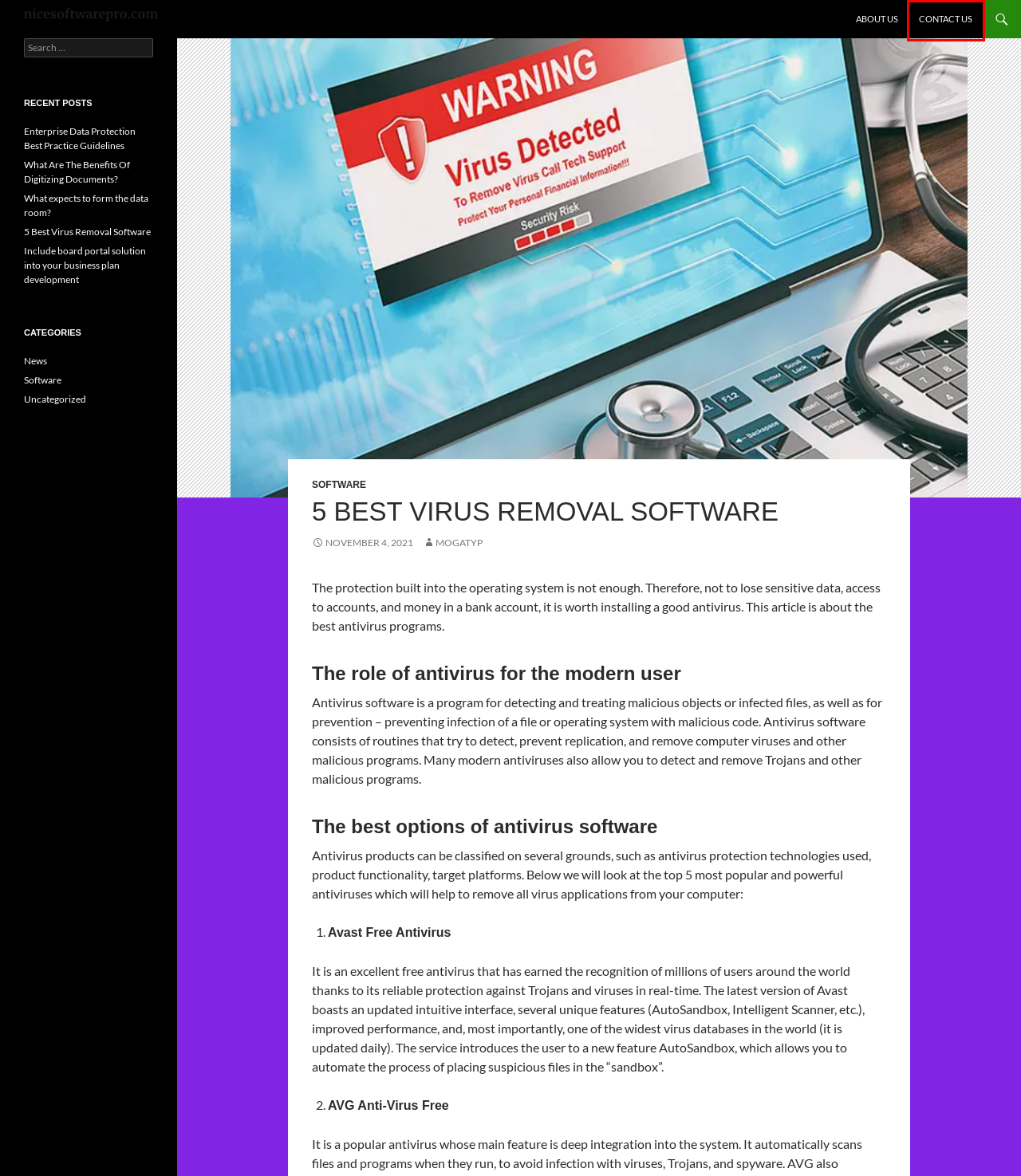After examining the screenshot of a webpage with a red bounding box, choose the most accurate webpage description that corresponds to the new page after clicking the element inside the red box. Here are the candidates:
A. Uncategorized Archives - nice software pro
B. Why you should consider using board portal in your business
C. Software Archives - nice software pro
D. Fortifying Your Business: Enterprise Data Protection Best Practices
E. Mogatyp, Author at nice software pro
F. nicesoftwarepro | best protection softwares 1
G. About Us nice software pro
H. Contact Us - nice software pro

H